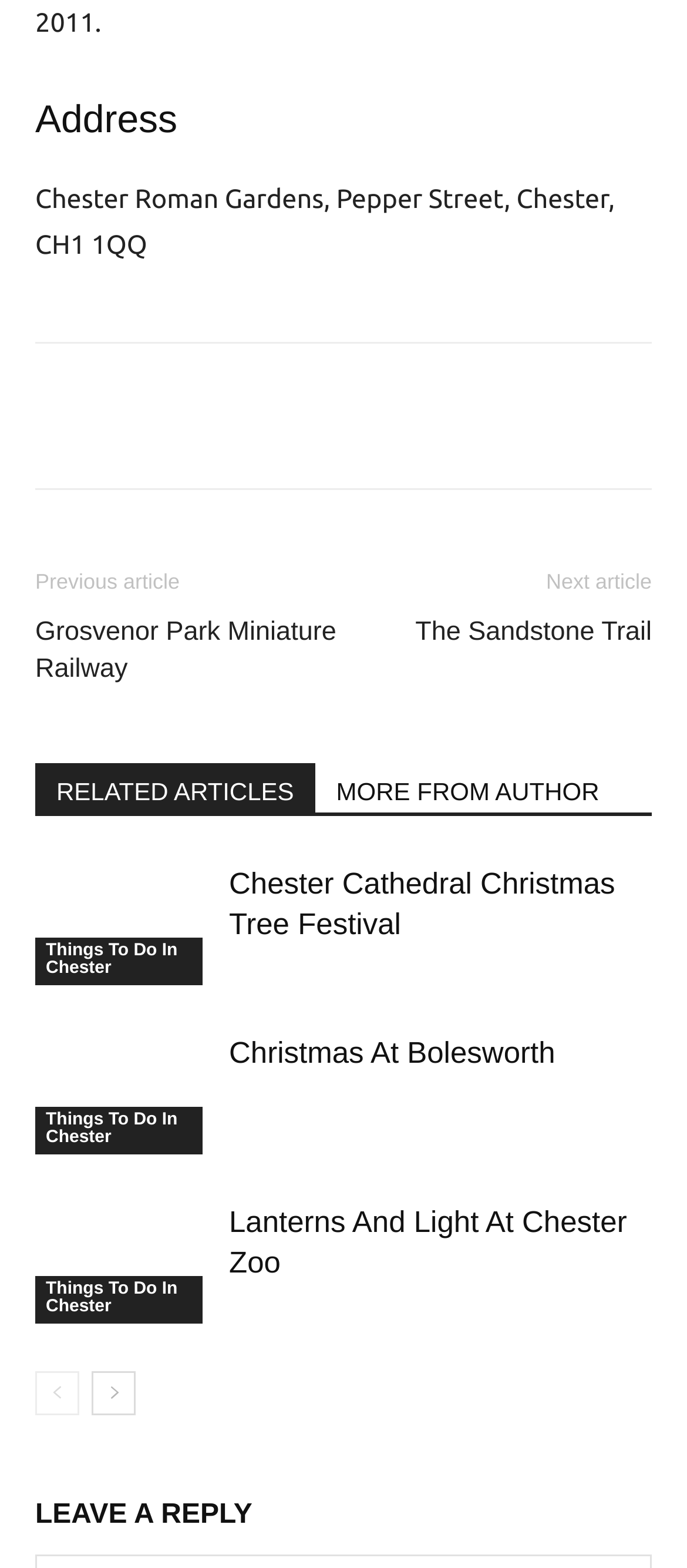Please identify the bounding box coordinates of the element's region that needs to be clicked to fulfill the following instruction: "Explore weddings". The bounding box coordinates should consist of four float numbers between 0 and 1, i.e., [left, top, right, bottom].

None